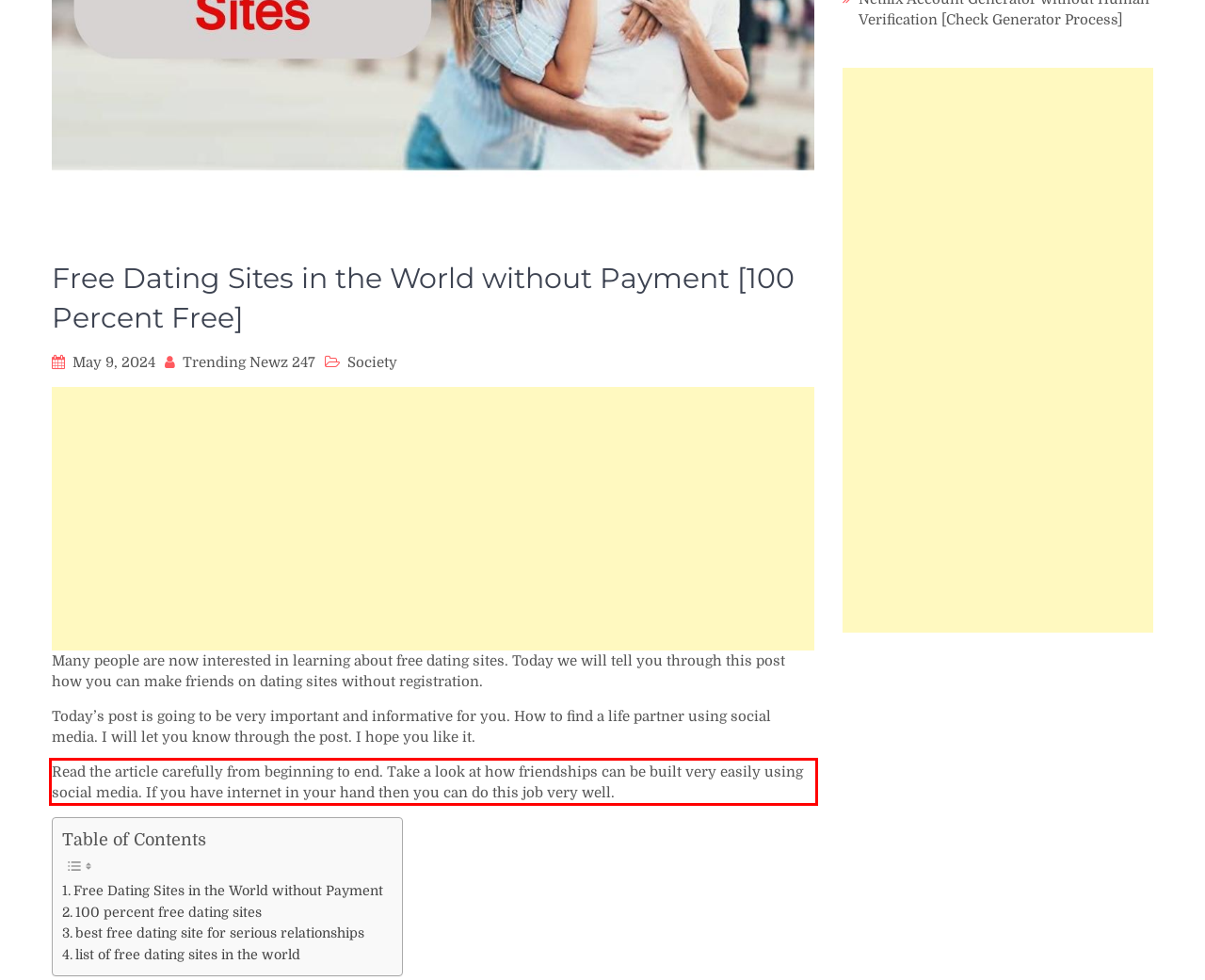You are given a screenshot showing a webpage with a red bounding box. Perform OCR to capture the text within the red bounding box.

Read the article carefully from beginning to end. Take a look at how friendships can be built very easily using social media. If you have internet in your hand then you can do this job very well.